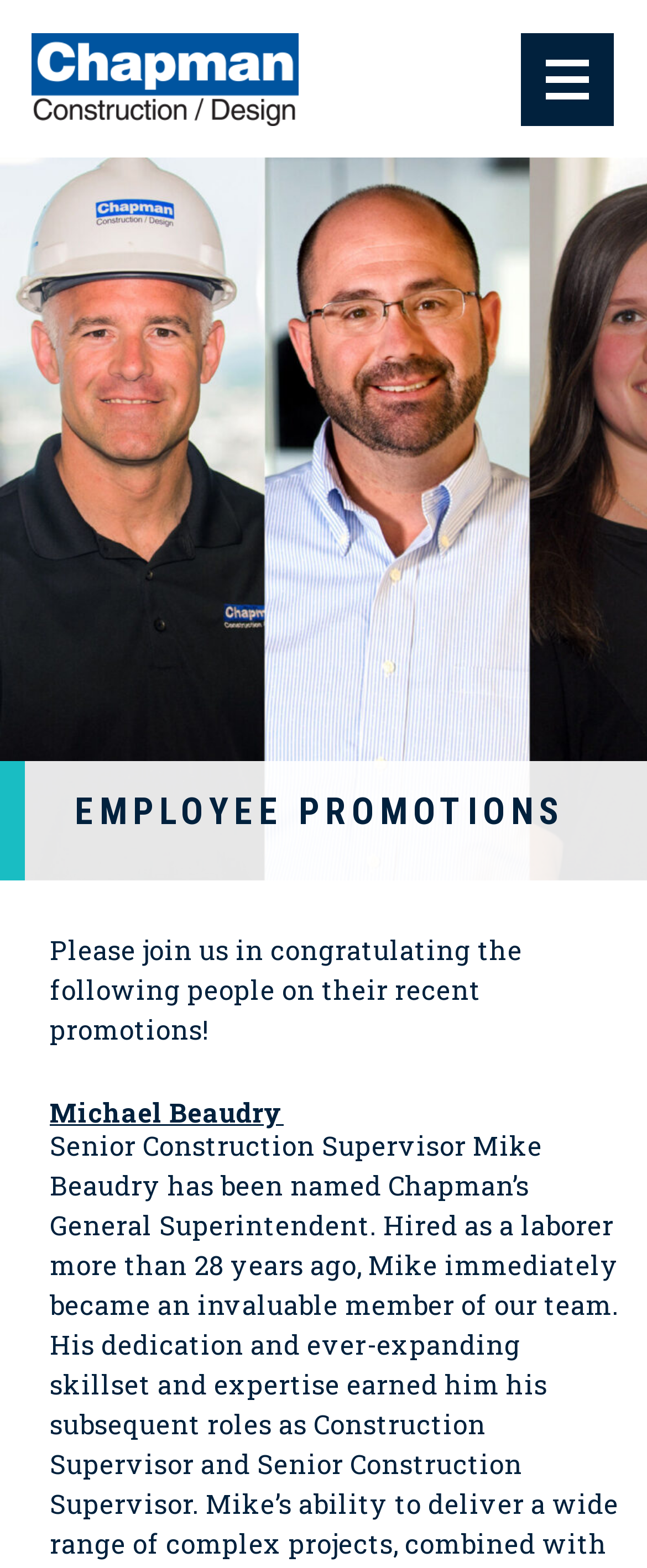Using the webpage screenshot, locate the HTML element that fits the following description and provide its bounding box: "alt="Chapman Construction / Design"".

[0.049, 0.021, 0.469, 0.08]